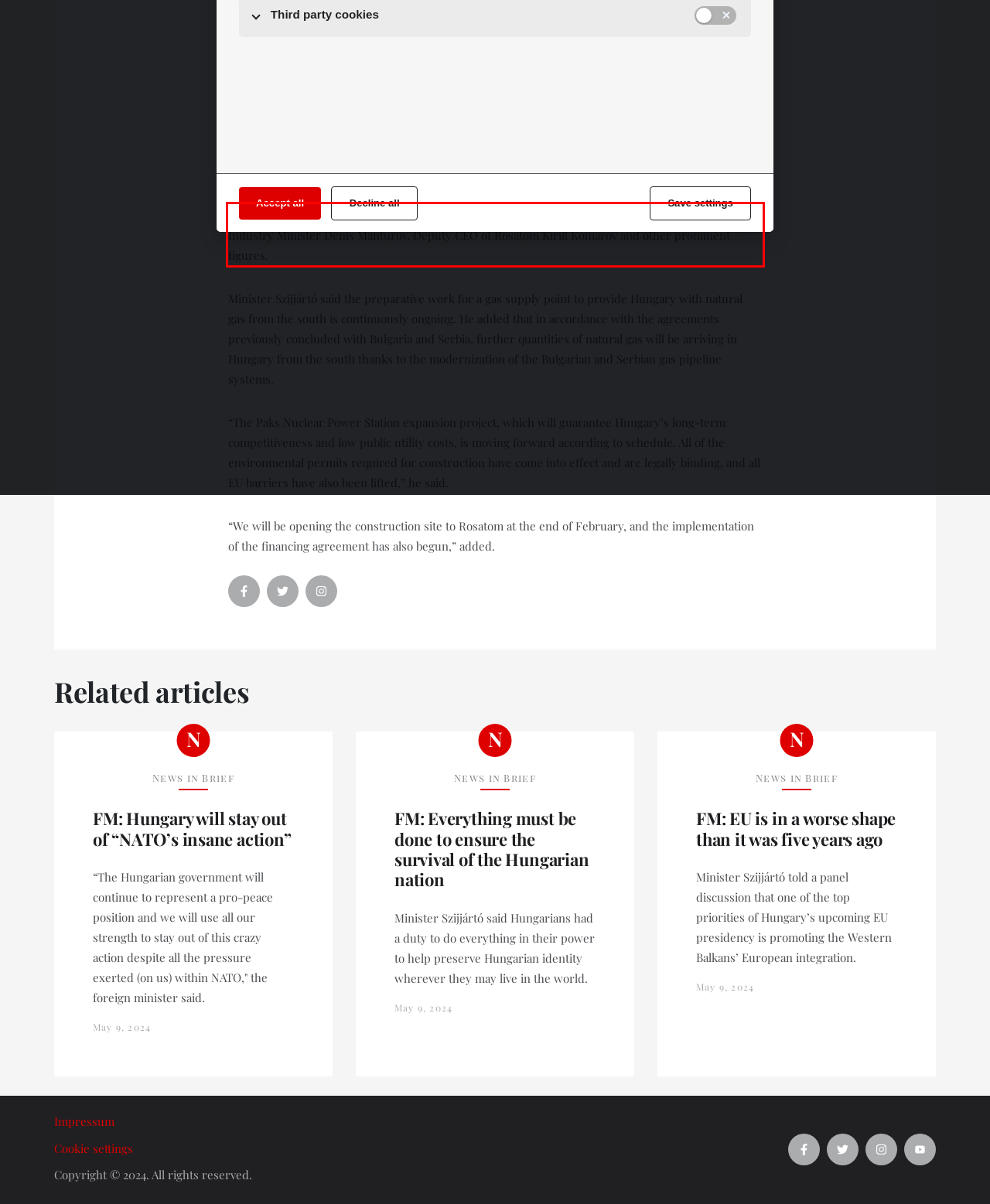The screenshot provided shows a webpage with a red bounding box. Apply OCR to the text within this red bounding box and provide the extracted content.

On an official visit to St. Petersburg, the minister met with Russian Foreign Minister Sergei Lavrov, Industry Minister Denis Manturov, Deputy CEO of Rosatom Kirill Komarov and other prominent figures.